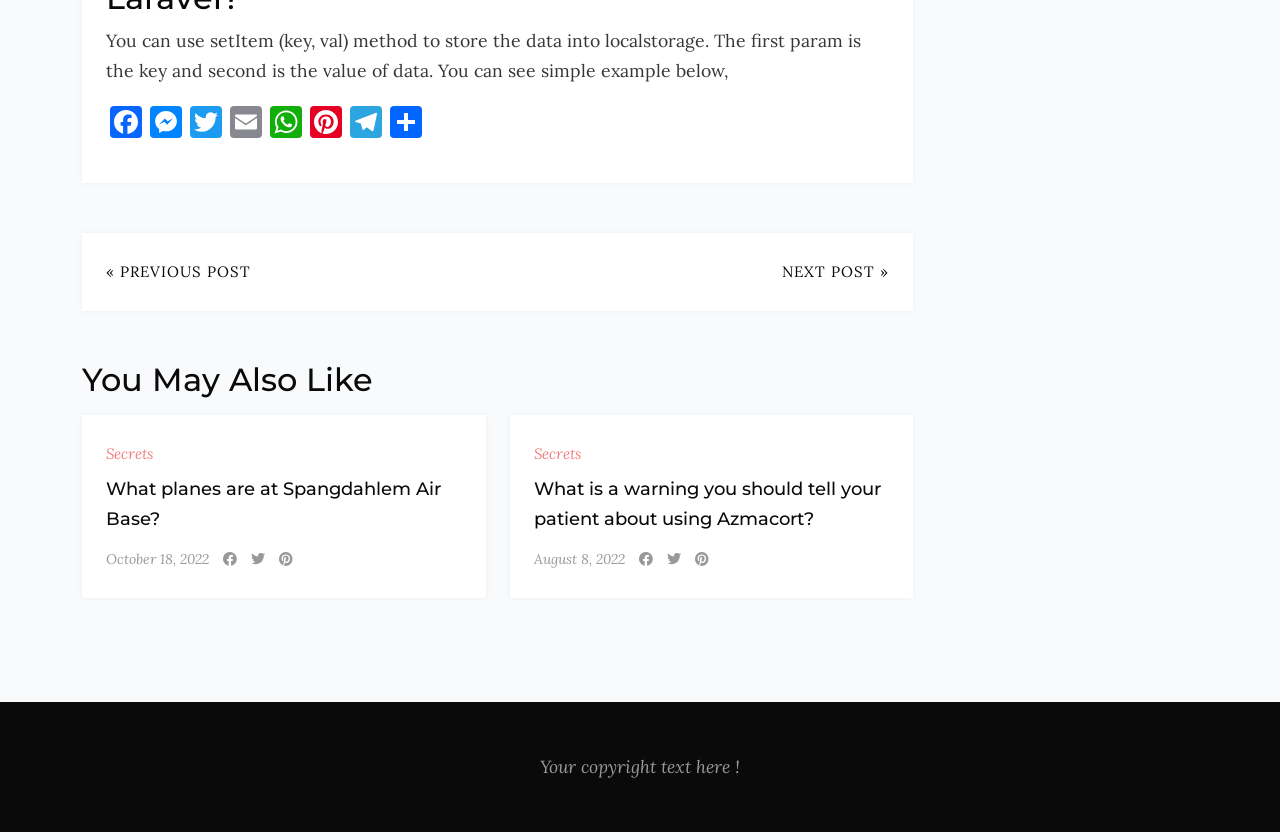Carefully observe the image and respond to the question with a detailed answer:
What is the title of the first article?

The first article on the webpage has a heading that reads 'What planes are at Spangdahlem Air Base?', which suggests that the article is about the types of planes found at Spangdahlem Air Base.